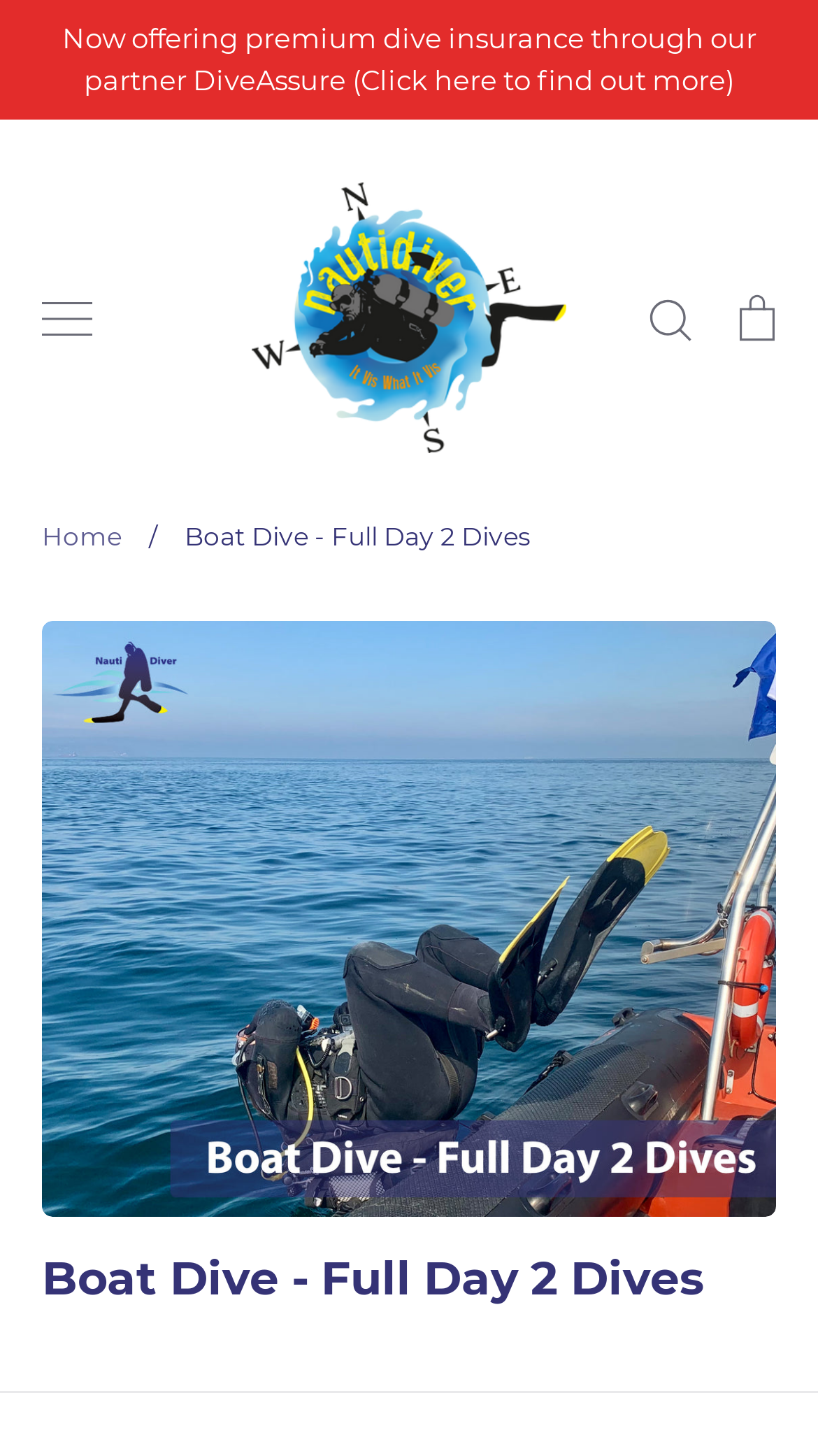Identify and provide the text content of the webpage's primary headline.

Boat Dive - Full Day 2 Dives